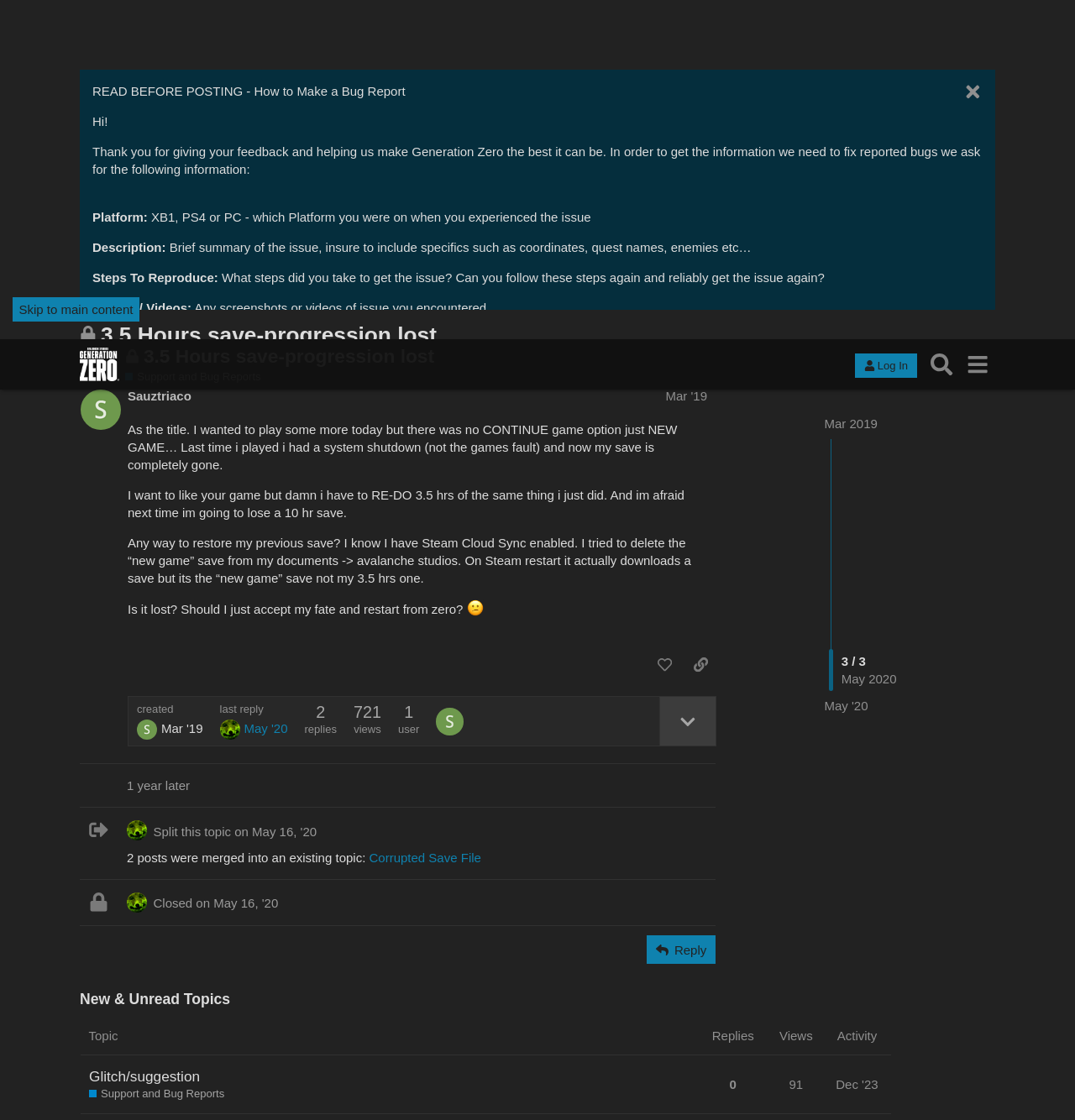How many replies are there in this topic?
Please respond to the question with as much detail as possible.

The number of replies in this topic is 3, which is indicated by the text '3 / 3' on the webpage.